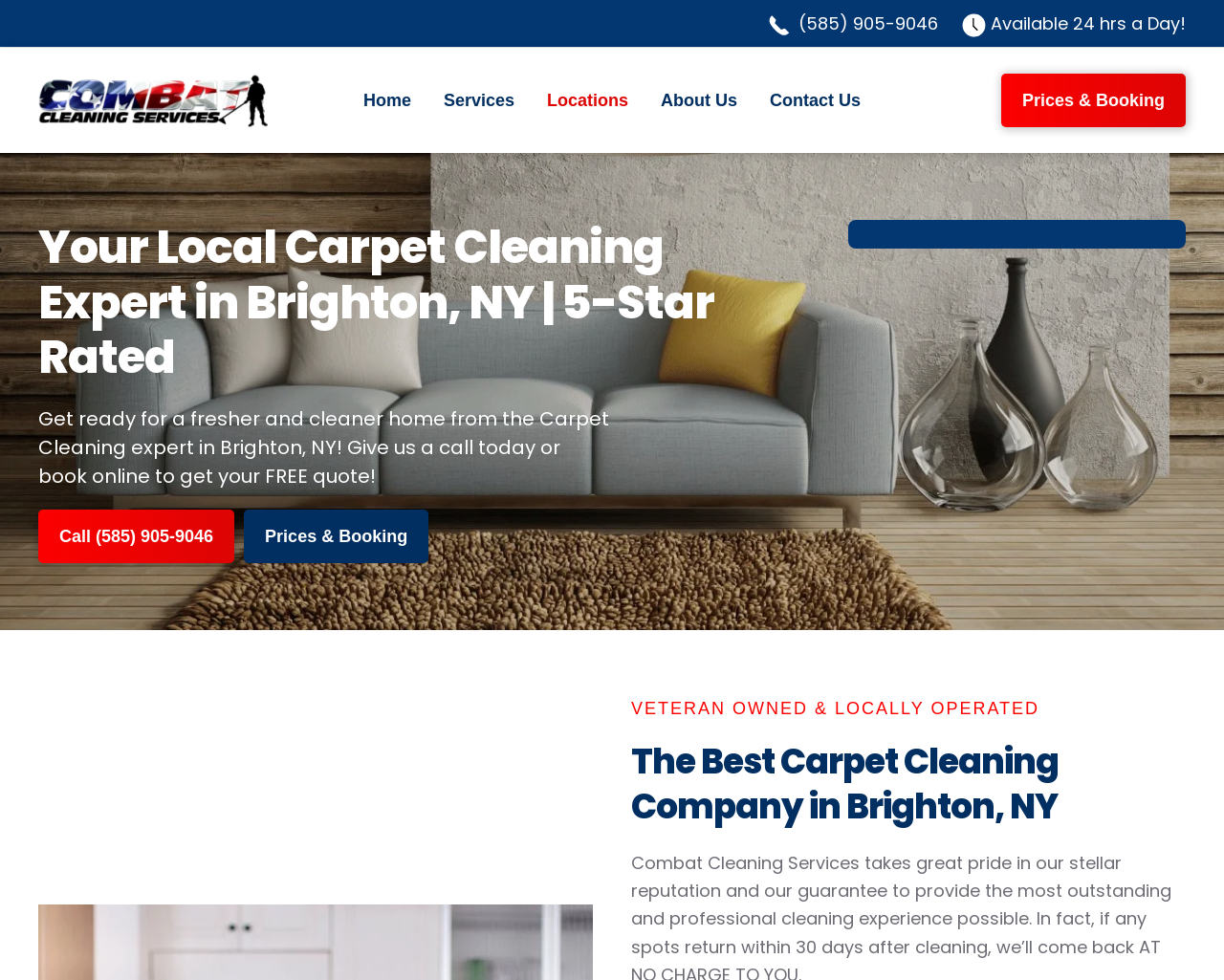Based on the image, please elaborate on the answer to the following question:
What is the company's rating?

I found this information by looking at the top section of the webpage, where there is a heading 'Your Local Carpet Cleaning Expert in Brighton, NY | 5-Star Rated' This suggests that the company has a 5-star rating.